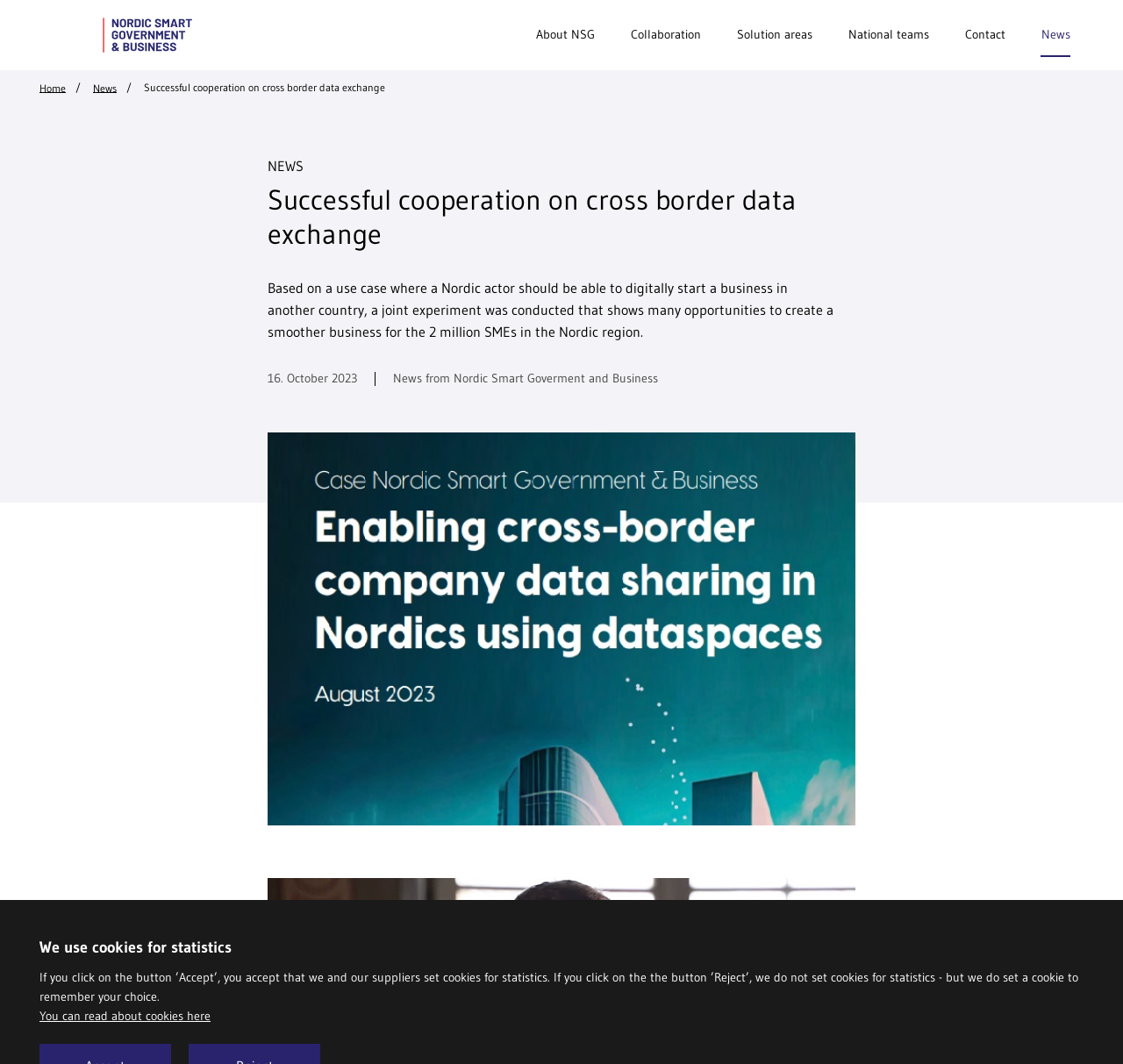Generate the main heading text from the webpage.

Successful cooperation on cross border data exchange